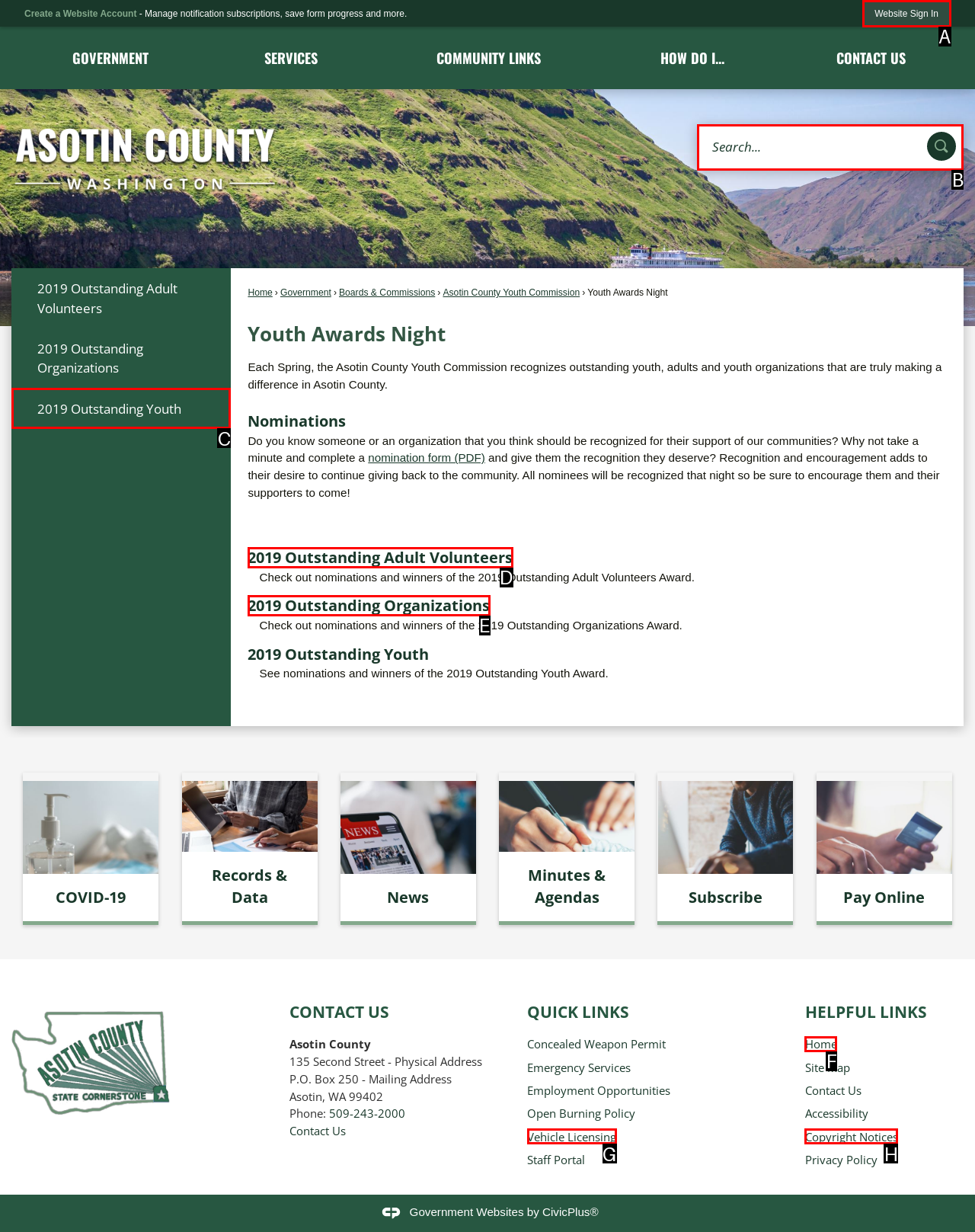Determine the appropriate lettered choice for the task: Search for something. Reply with the correct letter.

B